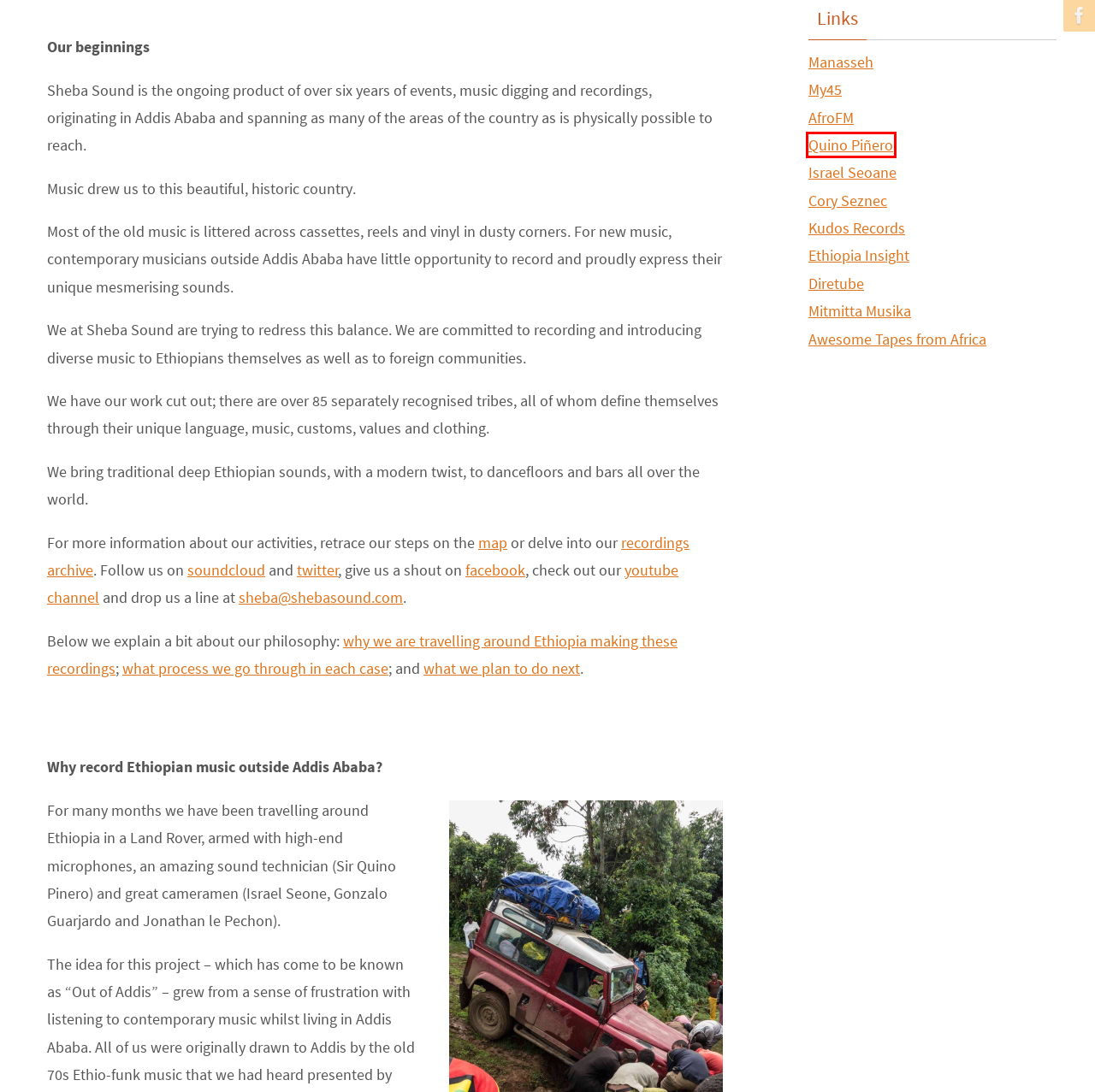You have a screenshot of a webpage with a red rectangle bounding box. Identify the best webpage description that corresponds to the new webpage after clicking the element within the red bounding box. Here are the candidates:
A. October 2016 – Sheba Sound
B. Israel Seoane
C. Map – Sheba Sound
D. quino piñero
E. Afro, Afro FM 105.3 FM, Addis Abeba, Ethiopia | Free Internet Radio | TuneIn
F. February 2017 – Sheba Sound
G. Kudos Records
H. Videos | News ET

D